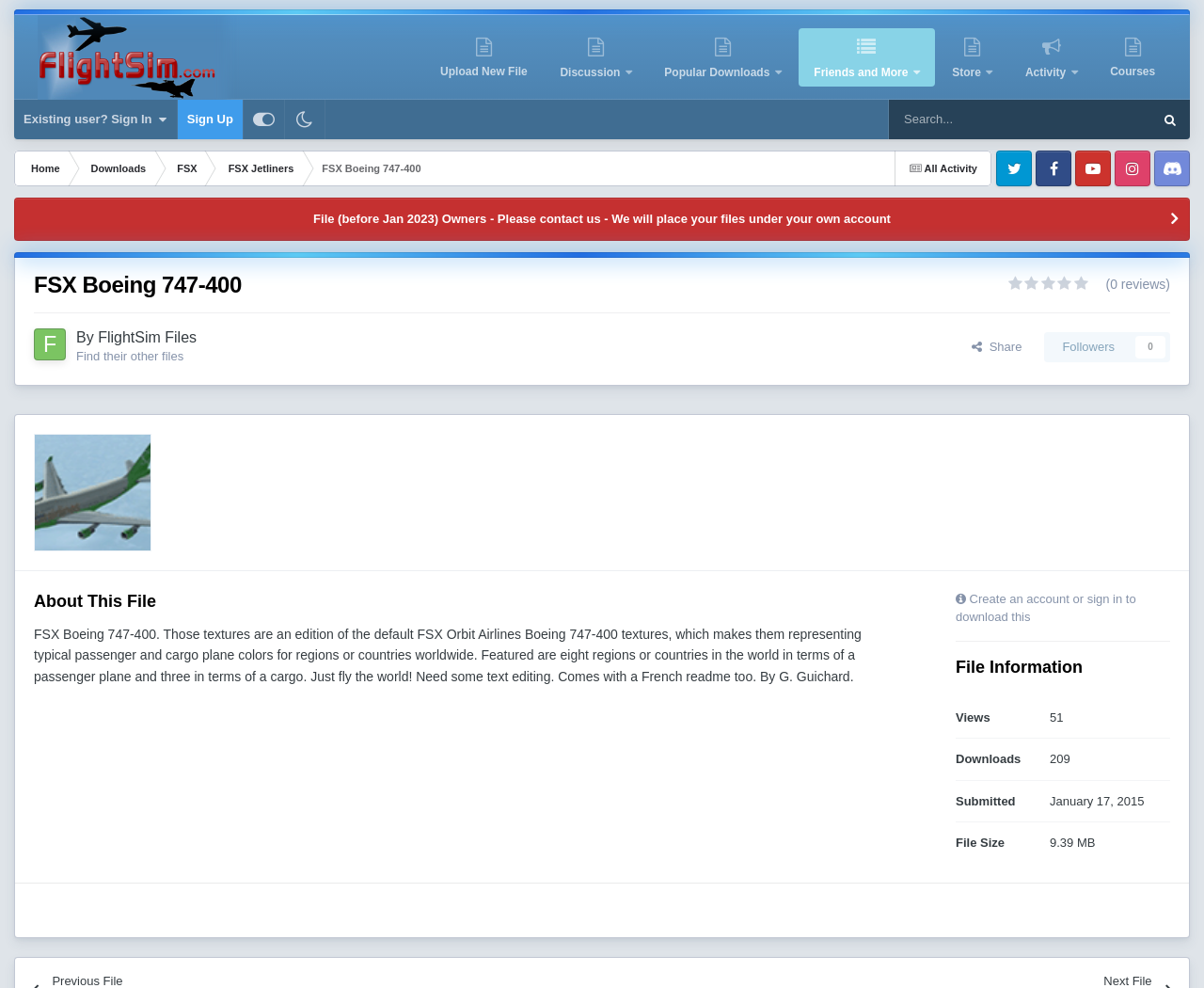Identify the bounding box coordinates of the specific part of the webpage to click to complete this instruction: "Search for files".

[0.738, 0.101, 0.889, 0.141]